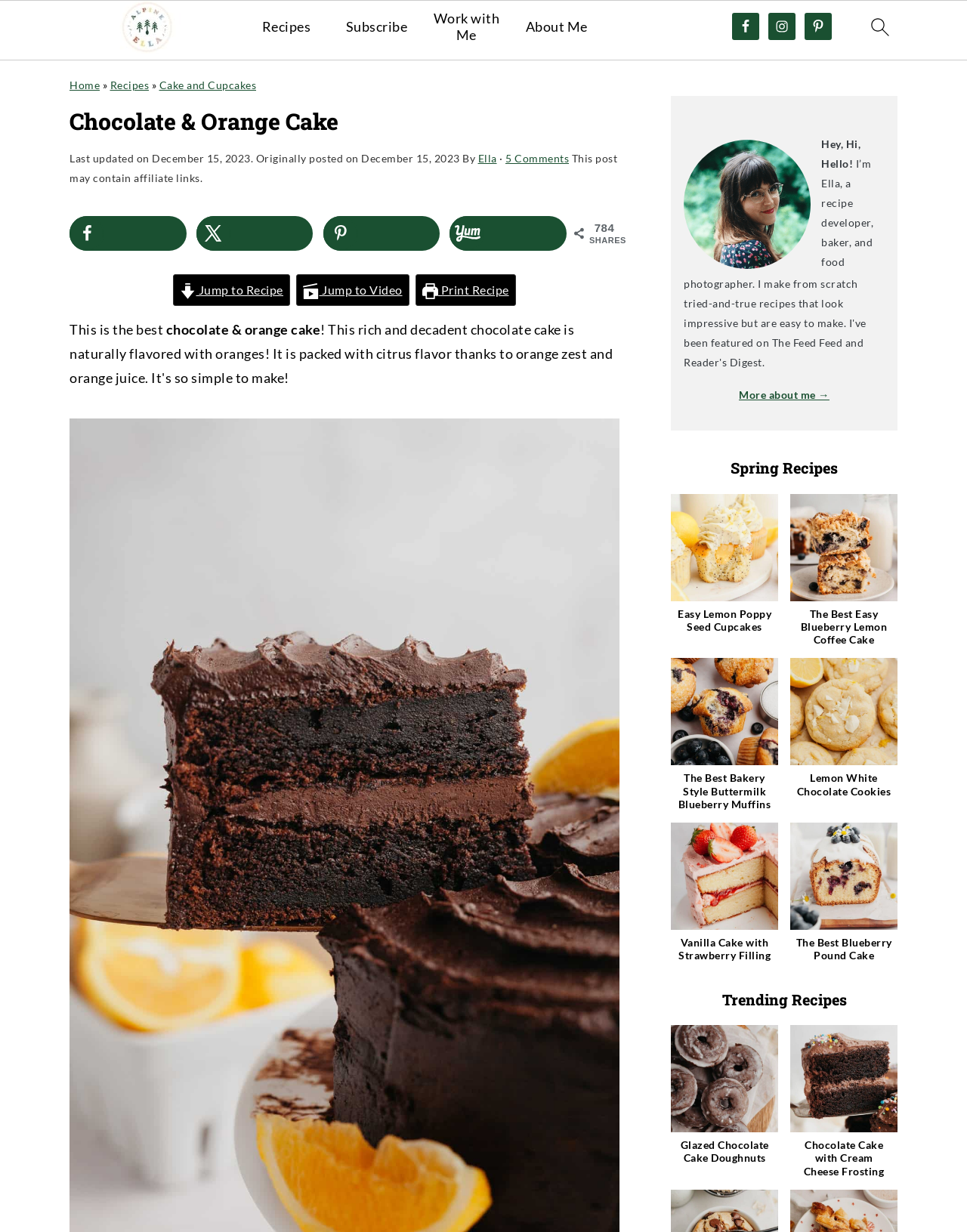Please identify the bounding box coordinates of the clickable element to fulfill the following instruction: "View all forum questions". The coordinates should be four float numbers between 0 and 1, i.e., [left, top, right, bottom].

None